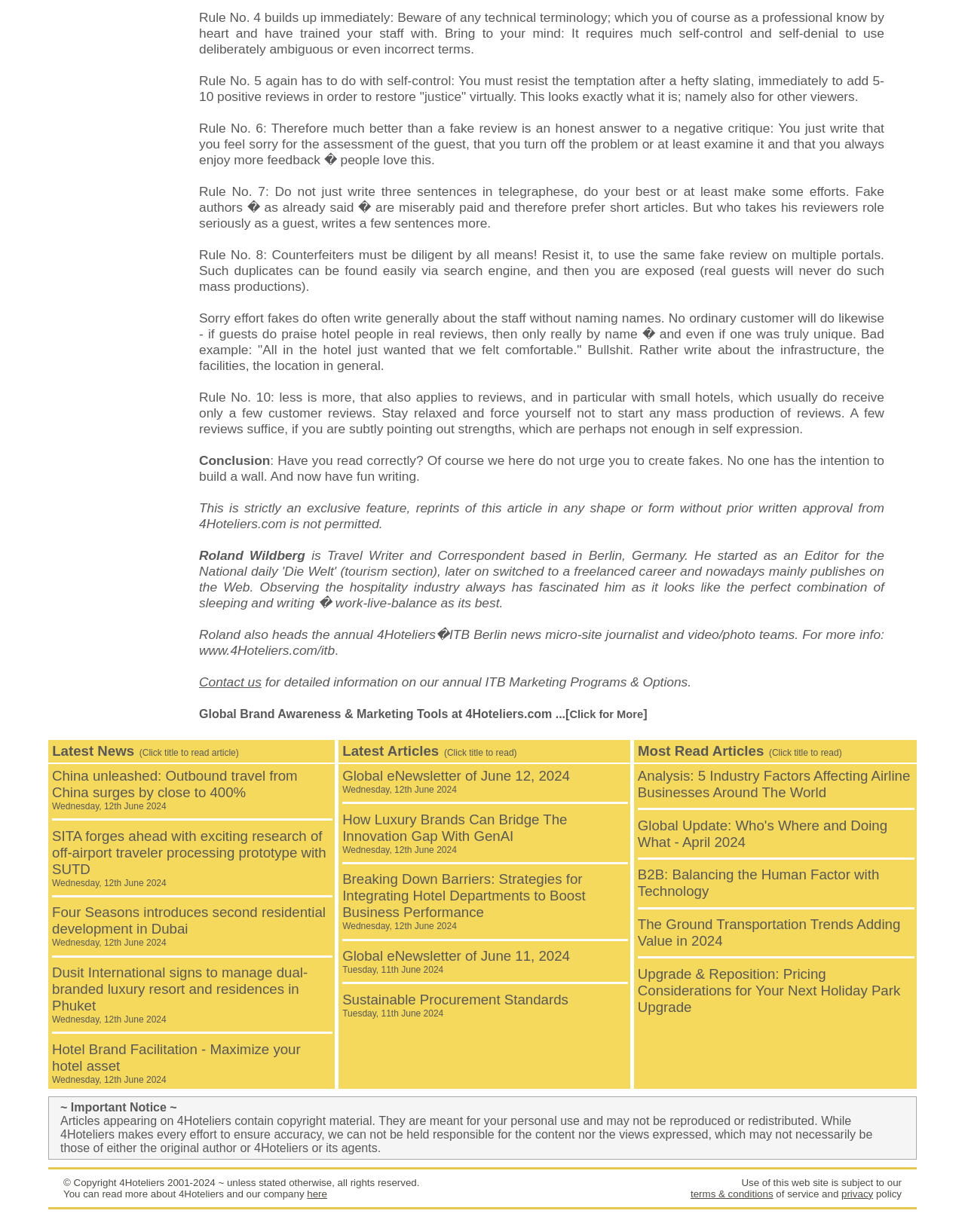Find the bounding box coordinates of the element to click in order to complete the given instruction: "View the article about How Luxury Brands Can Bridge The Innovation Gap With GenAI."

[0.355, 0.659, 0.588, 0.695]